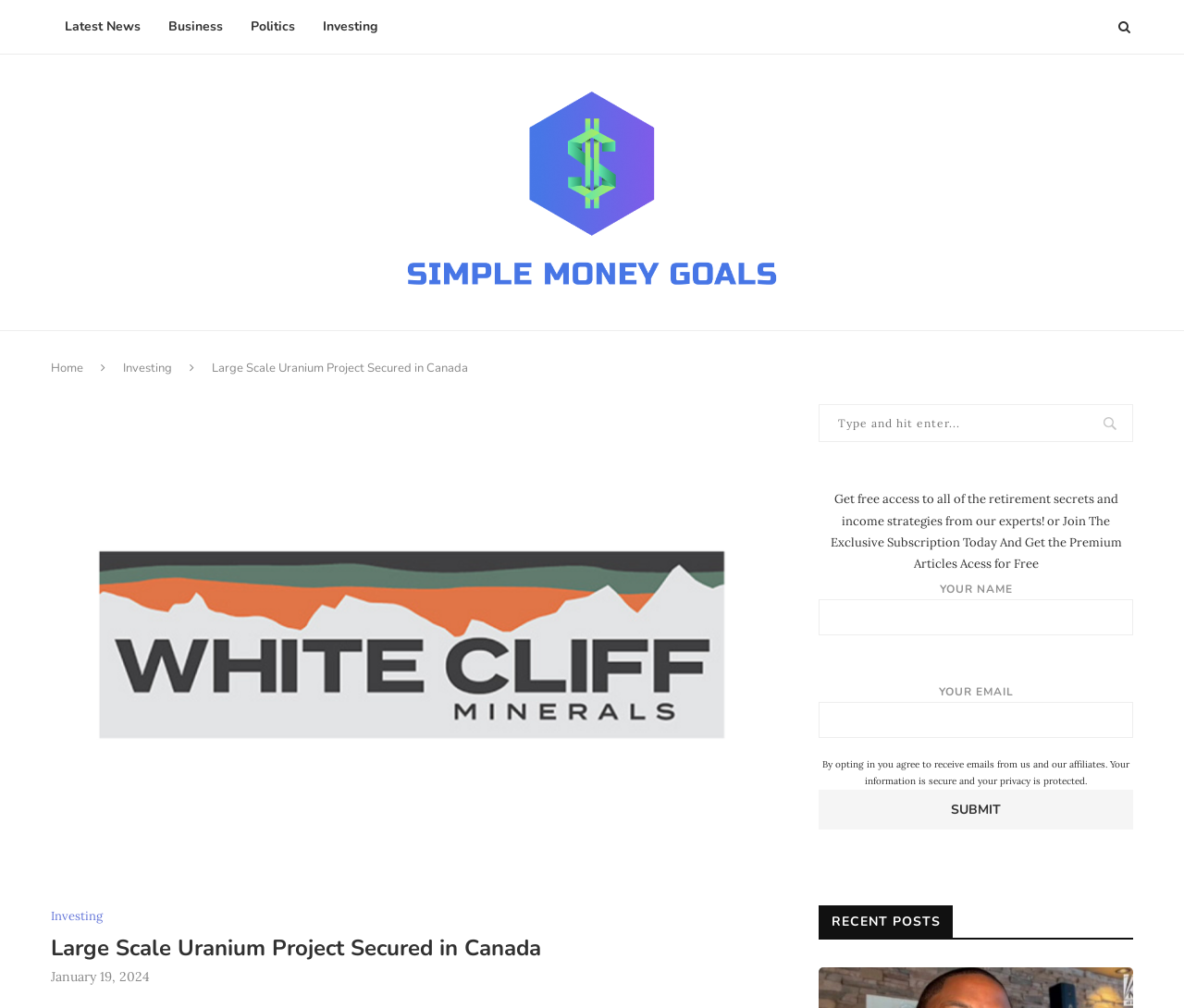Extract the primary heading text from the webpage.

Large Scale Uranium Project Secured in Canada